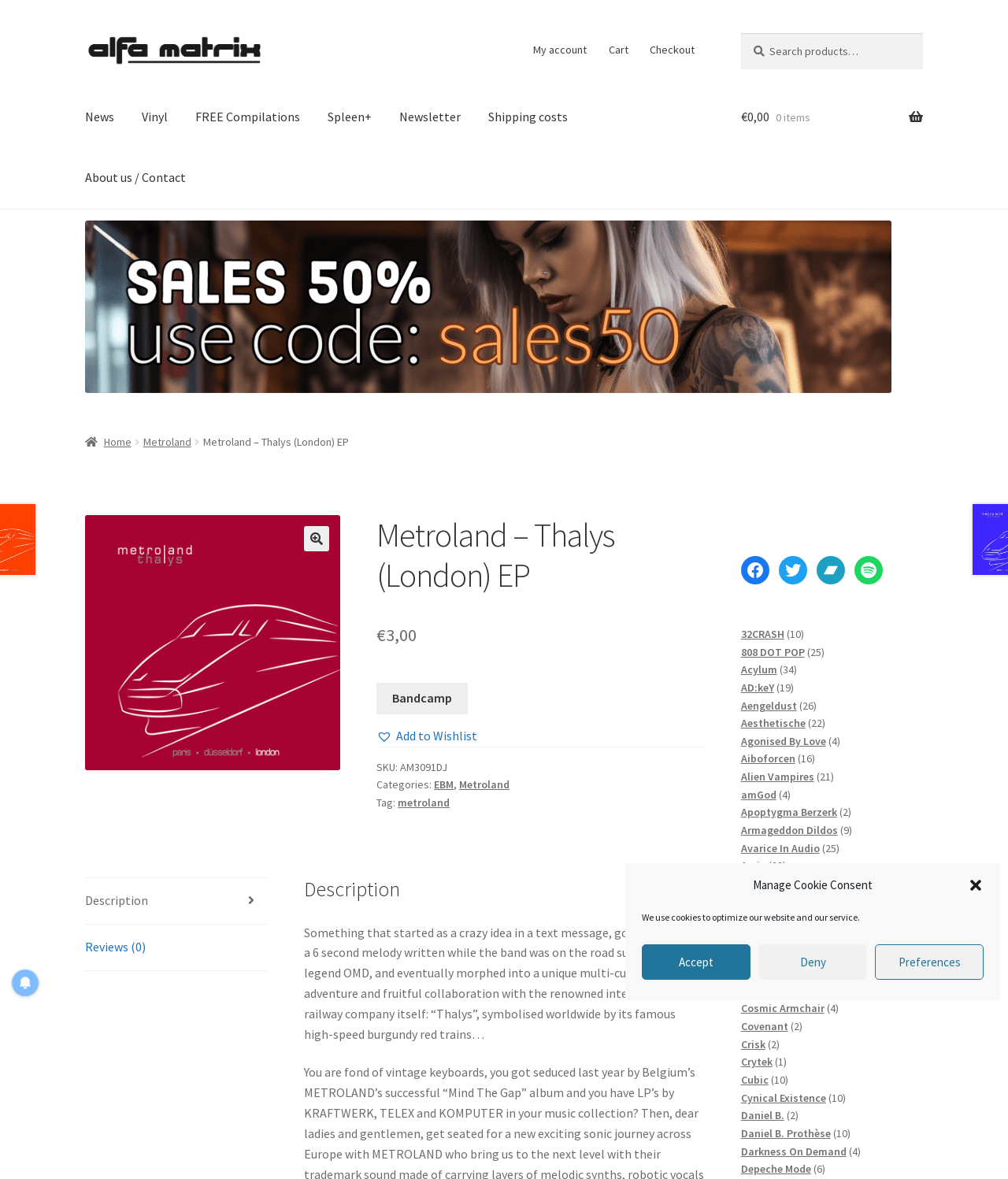Articulate a complete and detailed caption of the webpage elements.

This webpage is about the music EP "Thalys (London)" by Metroland. At the top, there is a dialog box for managing cookie consent with buttons to accept, deny, or adjust preferences. Below this, there are links to skip to navigation and content.

The top navigation bar has links to the Alfa Matrix Store, My Account, Cart, and Checkout. On the right side, there is a search bar with a search button. Below the navigation bar, there is a primary navigation menu with links to News, Vinyl, FREE Compilations, Spleen+, Newsletter, Shipping costs, and About us / Contact.

The main content area has a large image of the EP cover art, with a heading that reads "Metroland – Thalys (London) EP". Below this, there is a description of the EP, which starts with "Something that started as a crazy idea in a text message...". The description is followed by a section with the EP's price, €3.00, and buttons to purchase from Bandcamp or add to a wishlist.

On the right side of the main content area, there are links to Facebook, Twitter, Bandcamp, and Spotify. Below these, there are links to other music artists, including 32CRASH, 808 DOT POP, Acylum, AD:keY, Aengeldust, Aesthetische, Agonised By Love, Aiboforcen, and Alien Vampires, each with a count of their available products.

At the bottom of the page, there is a tab list with tabs for Description and Reviews (0). The Description tab is selected by default and displays the EP's description.